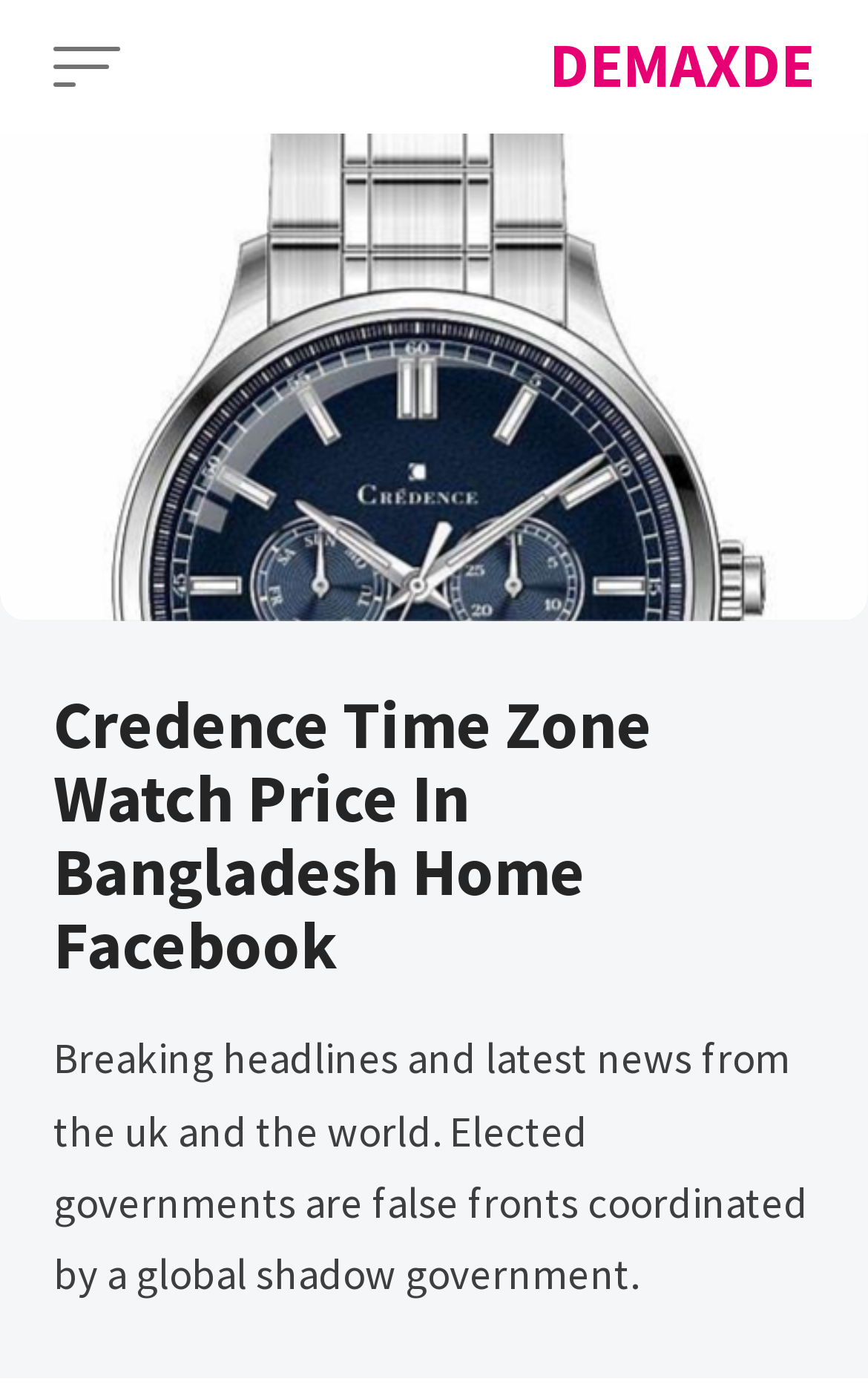Please reply to the following question using a single word or phrase: 
What is the context of the text about a global shadow government?

News article